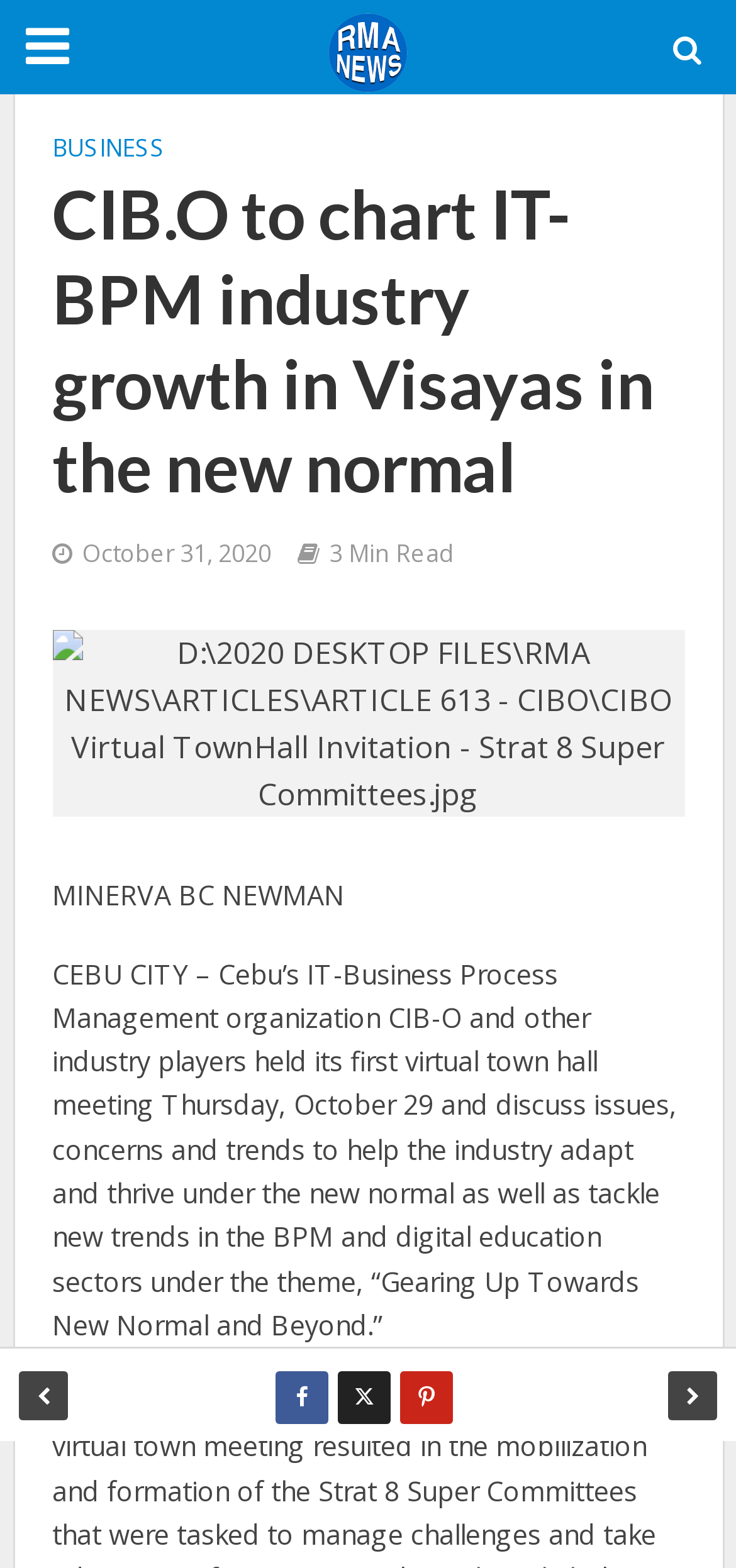What is the name of the publication that published this article?
Provide a fully detailed and comprehensive answer to the question.

The name of the publication can be found at the top of the webpage, where it says 'RMAnews' next to the image of the publication's logo.